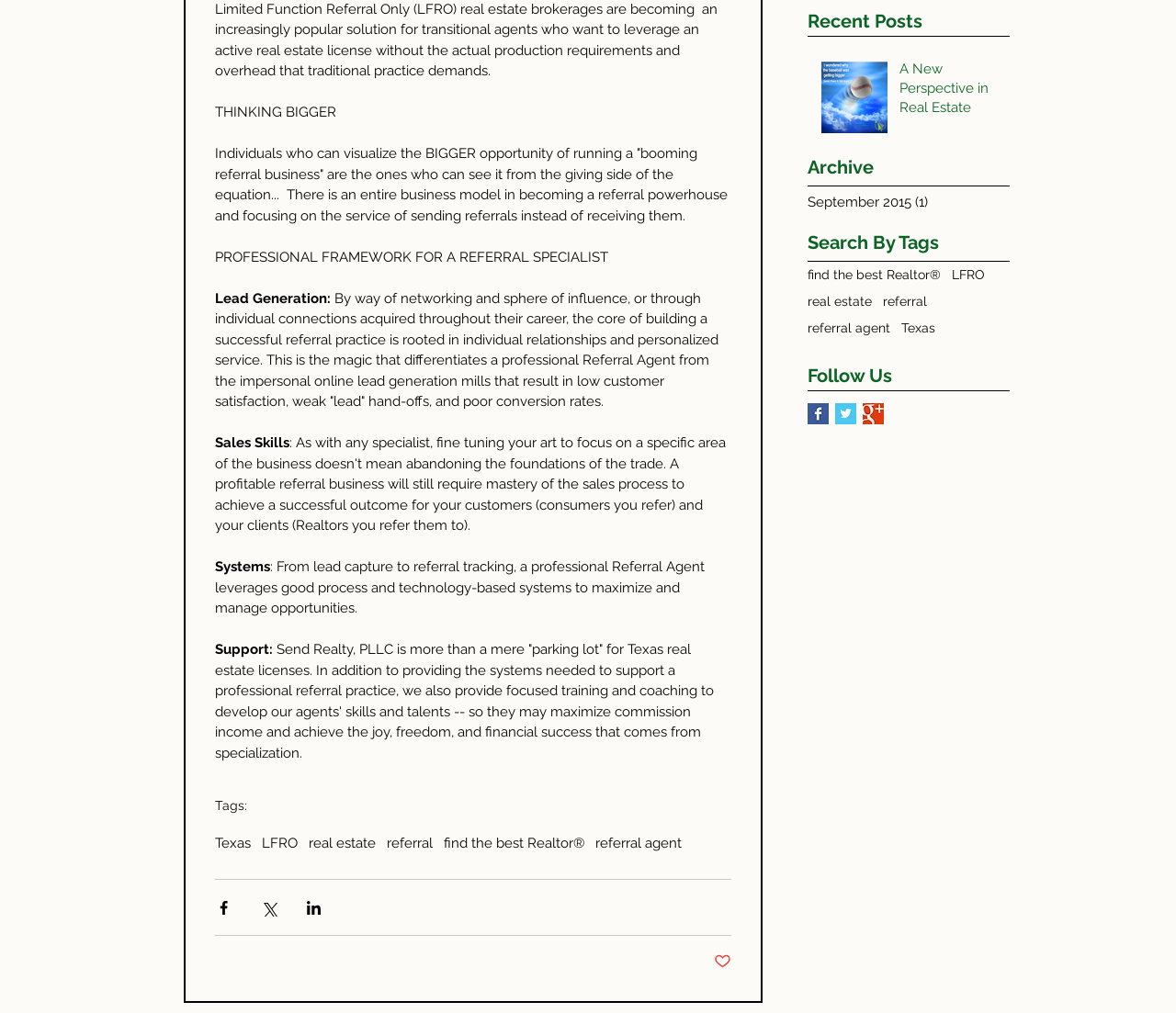Locate the bounding box for the described UI element: "LFRO". Ensure the coordinates are four float numbers between 0 and 1, formatted as [left, top, right, bottom].

[0.809, 0.264, 0.838, 0.279]